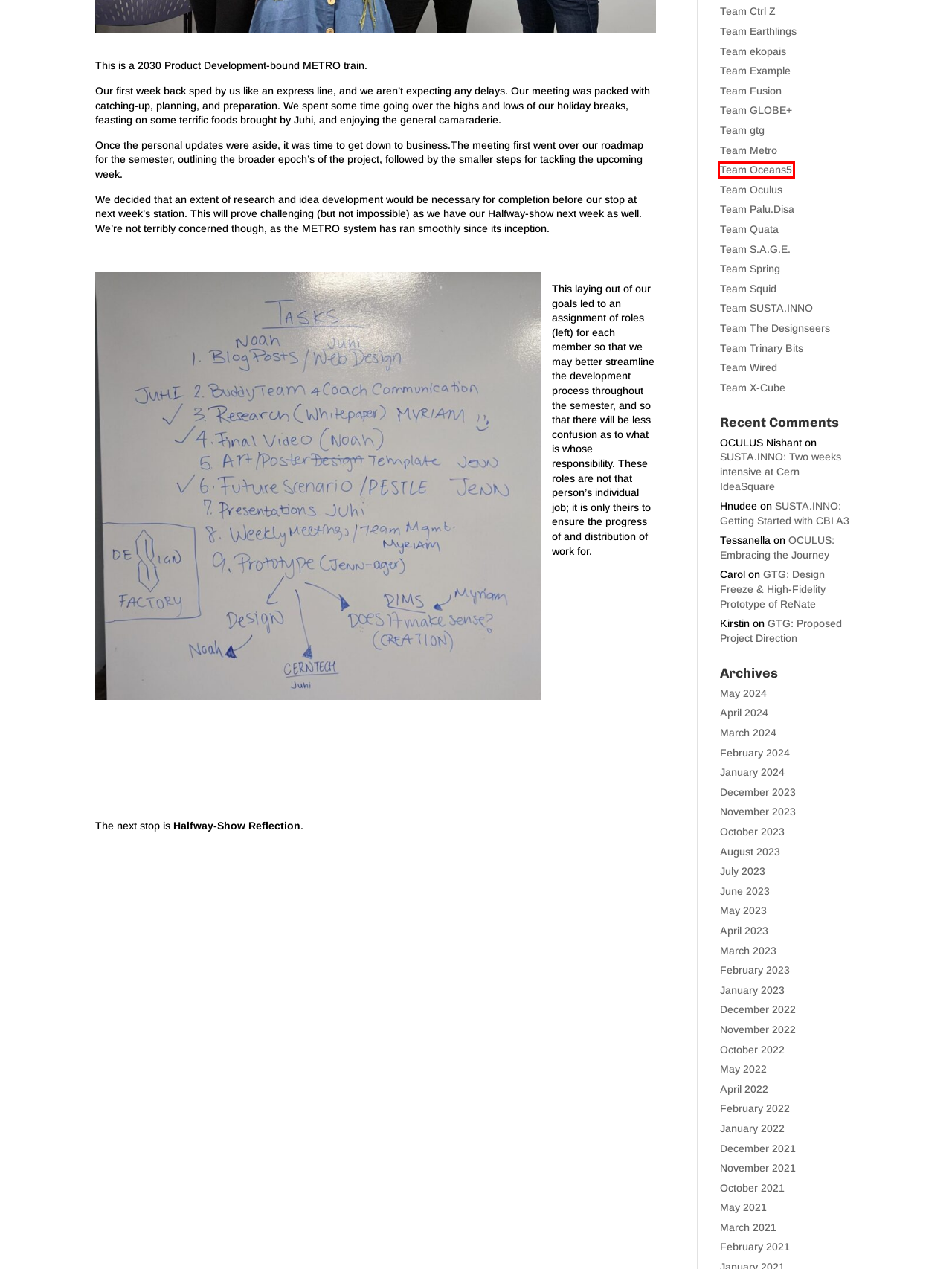Given a webpage screenshot featuring a red rectangle around a UI element, please determine the best description for the new webpage that appears after the element within the bounding box is clicked. The options are:
A. Team The Designseers | CBI A3
B. Team Oculus | CBI A3
C. Team Wired | CBI A3
D. Team Oceans5 | CBI A3
E. Team S.A.G.E. | CBI A3
F. Team Squid | CBI A3
G. Team GLOBE+ | CBI A3
H. OCULUS: Embracing the Journey | CBI A3

D